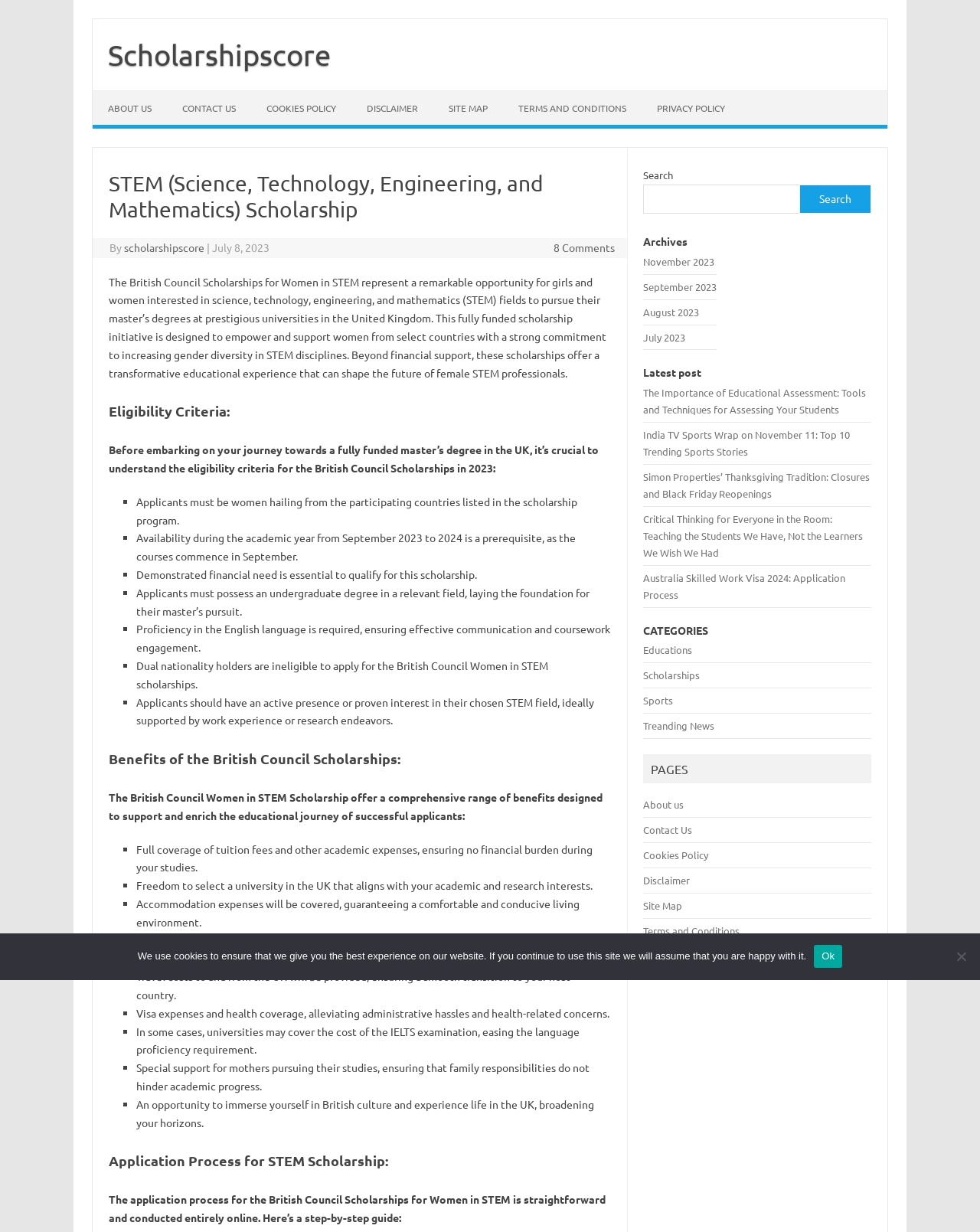Locate the bounding box coordinates of the element that should be clicked to fulfill the instruction: "Click on the 'About us' link".

[0.657, 0.648, 0.698, 0.658]